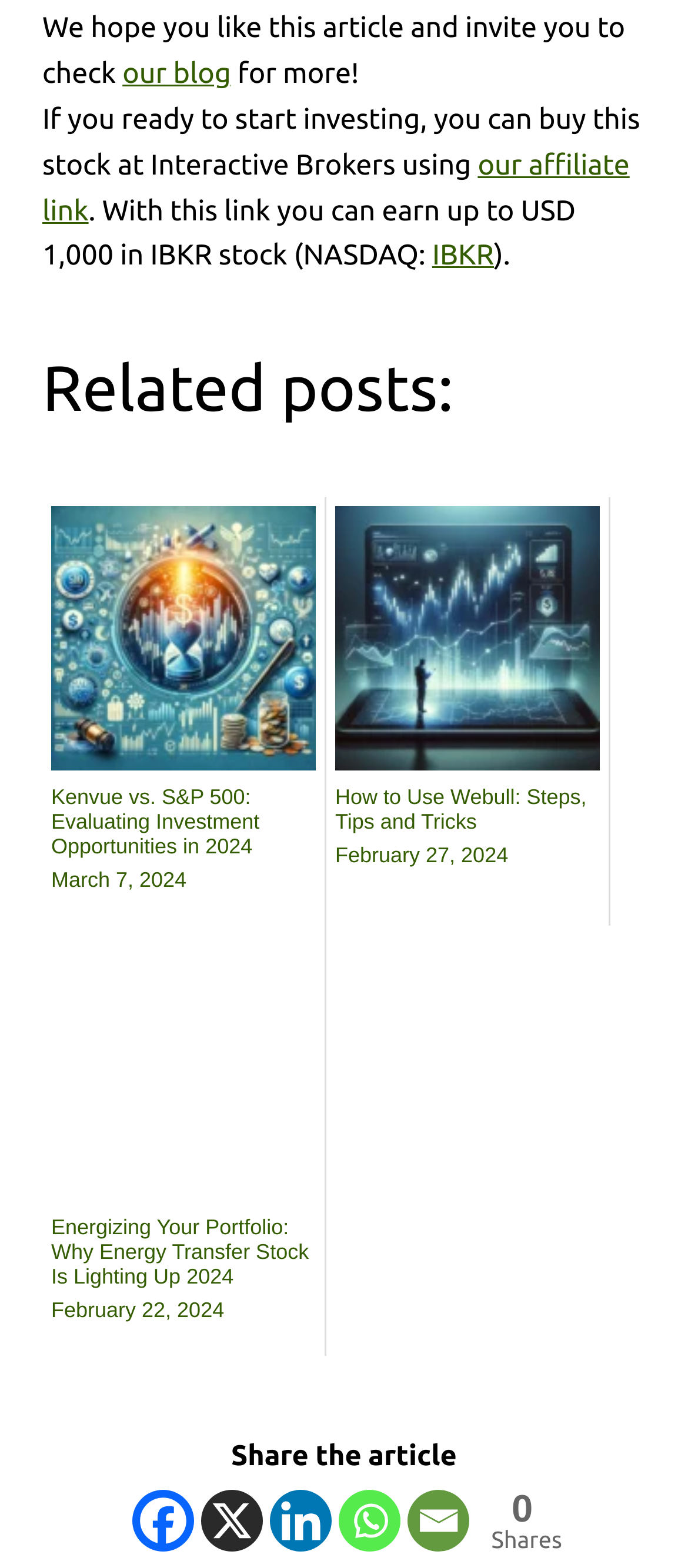Please specify the bounding box coordinates of the clickable region to carry out the following instruction: "Check total shares". The coordinates should be four float numbers between 0 and 1, in the format [left, top, right, bottom].

[0.714, 0.95, 0.804, 0.99]